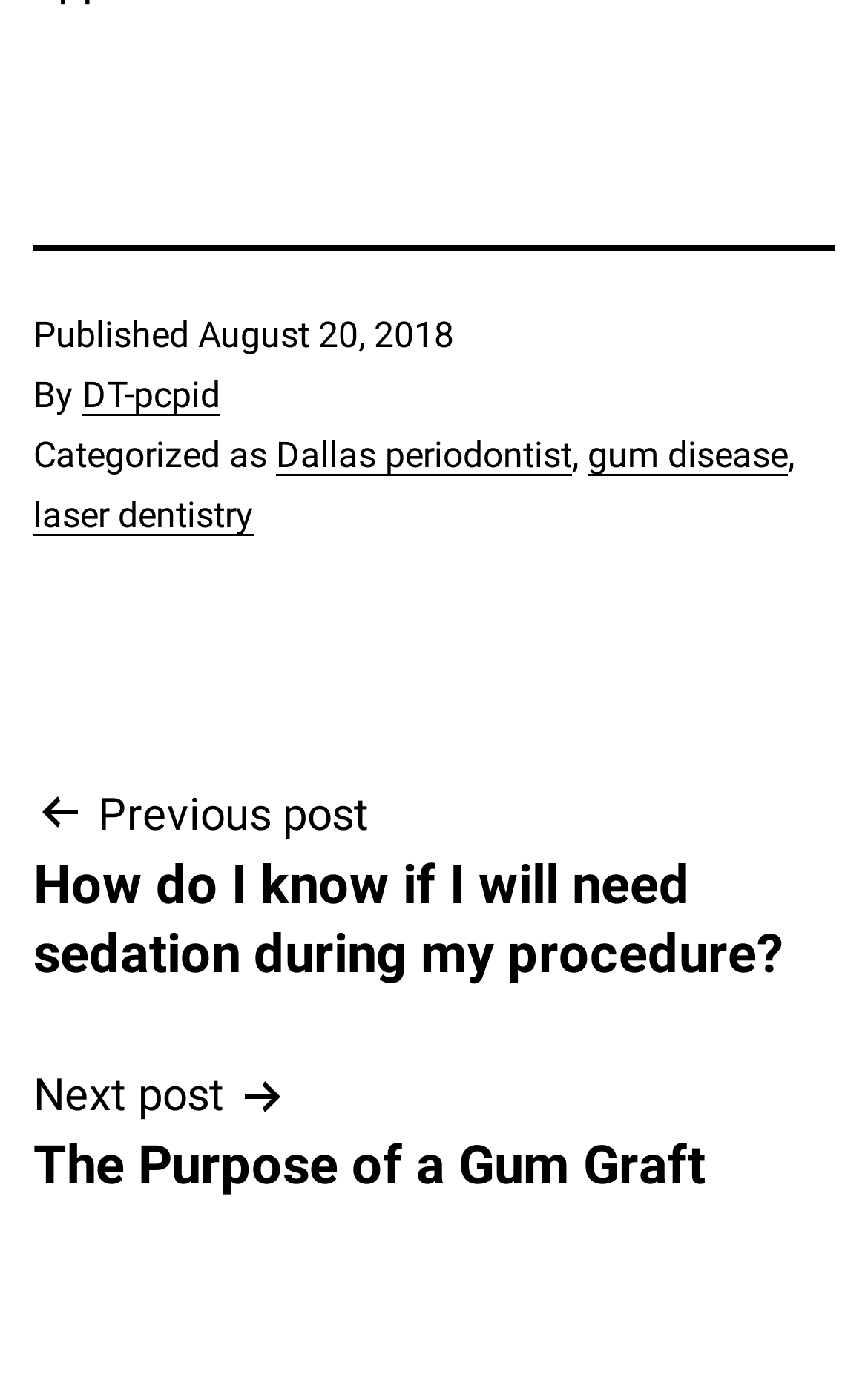Please give a succinct answer using a single word or phrase:
What is the date of the published post?

August 20, 2018